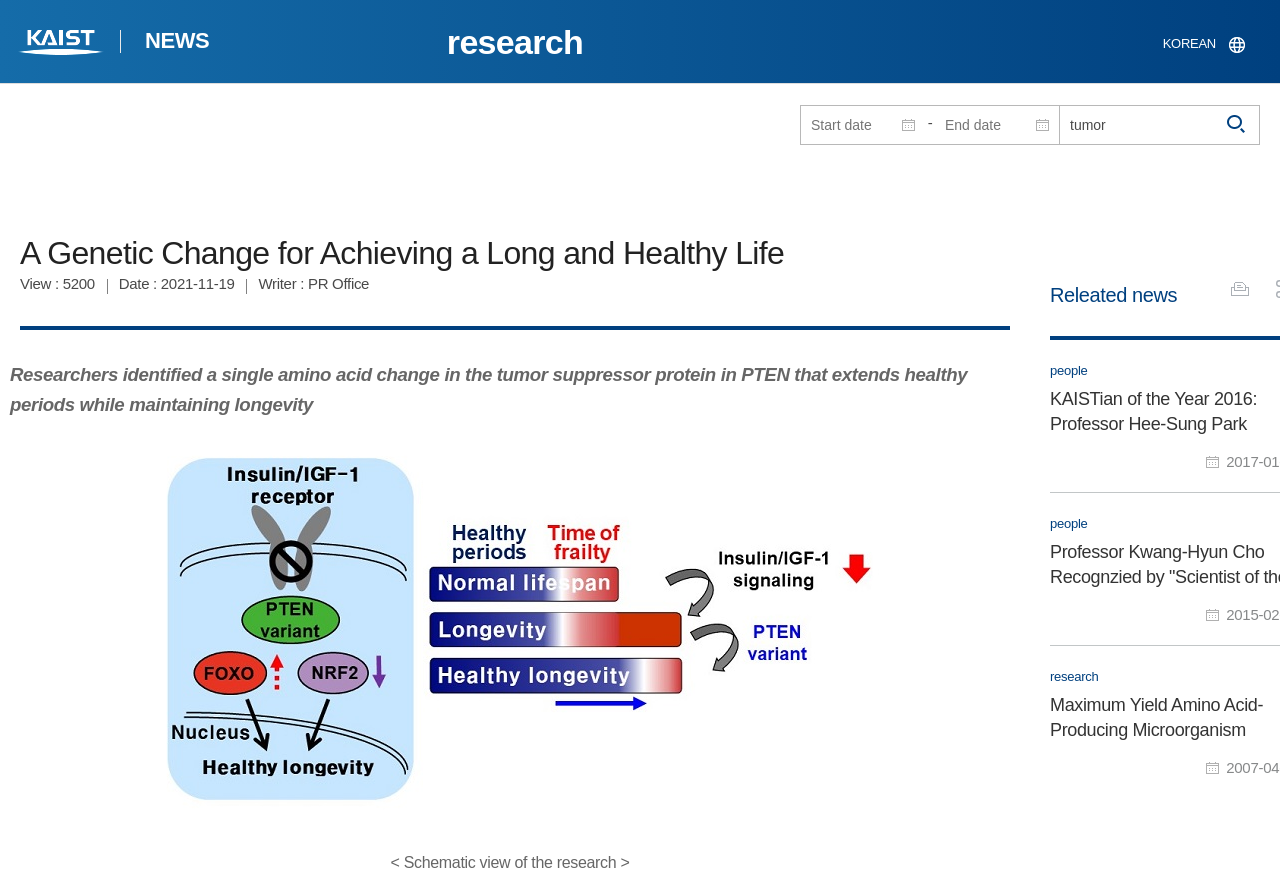Please specify the bounding box coordinates of the area that should be clicked to accomplish the following instruction: "Read the latest blog about studying in Canada". The coordinates should consist of four float numbers between 0 and 1, i.e., [left, top, right, bottom].

None